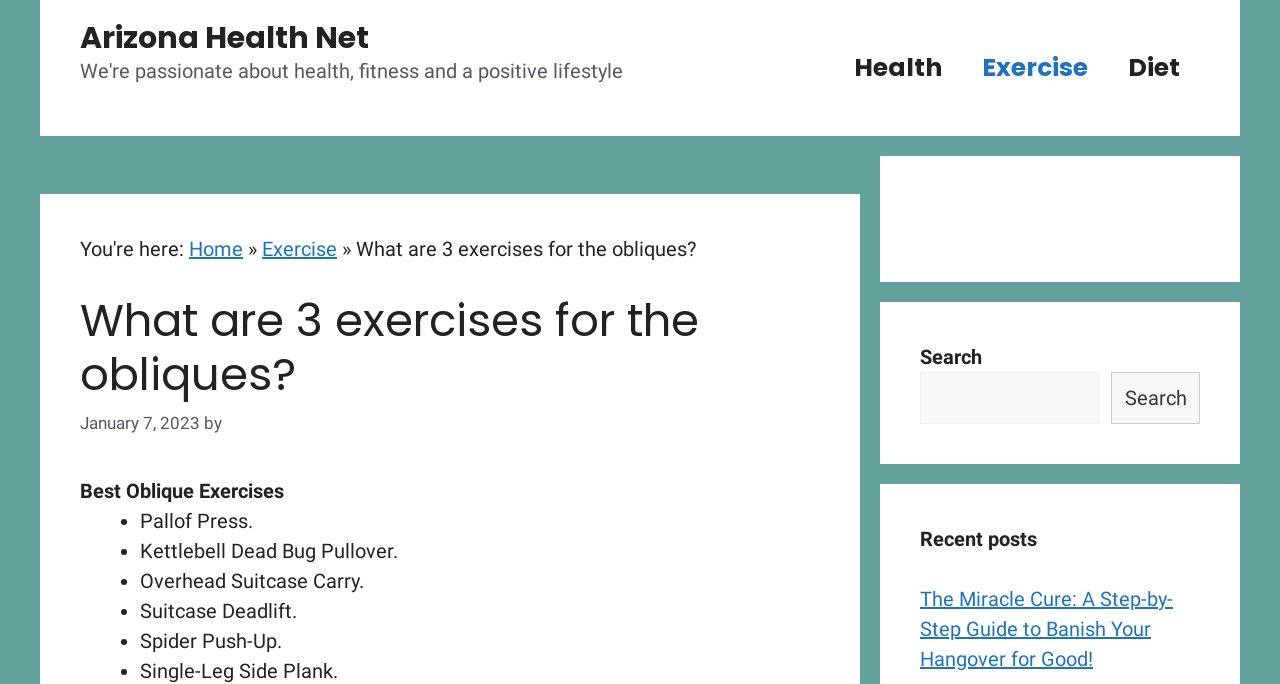Can you determine the bounding box coordinates of the area that needs to be clicked to fulfill the following instruction: "Go to the 'Home' page"?

[0.148, 0.346, 0.19, 0.382]